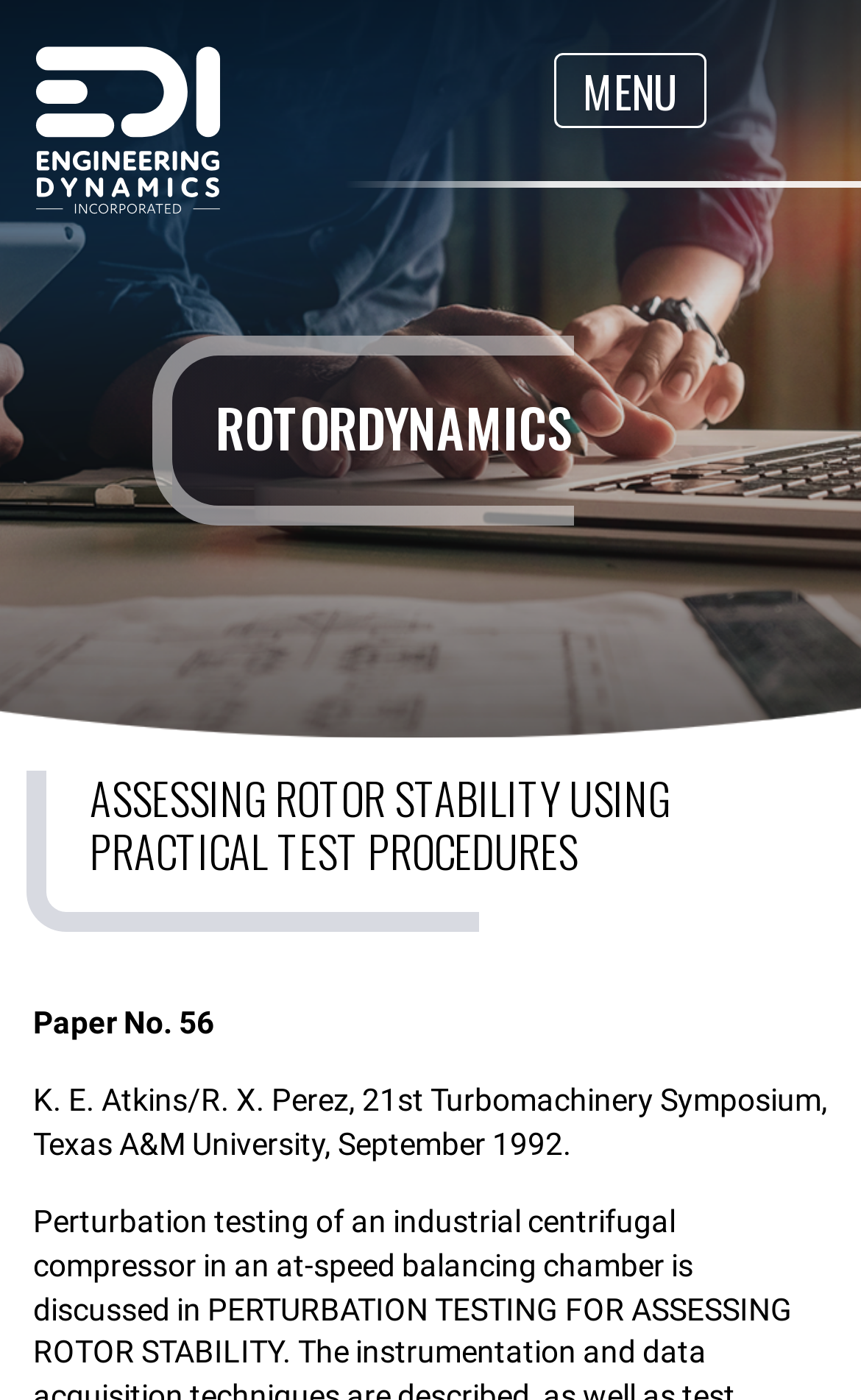Using the provided element description: "×", identify the bounding box coordinates. The coordinates should be four floats between 0 and 1 in the order [left, top, right, bottom].

[0.864, 0.024, 1.0, 0.126]